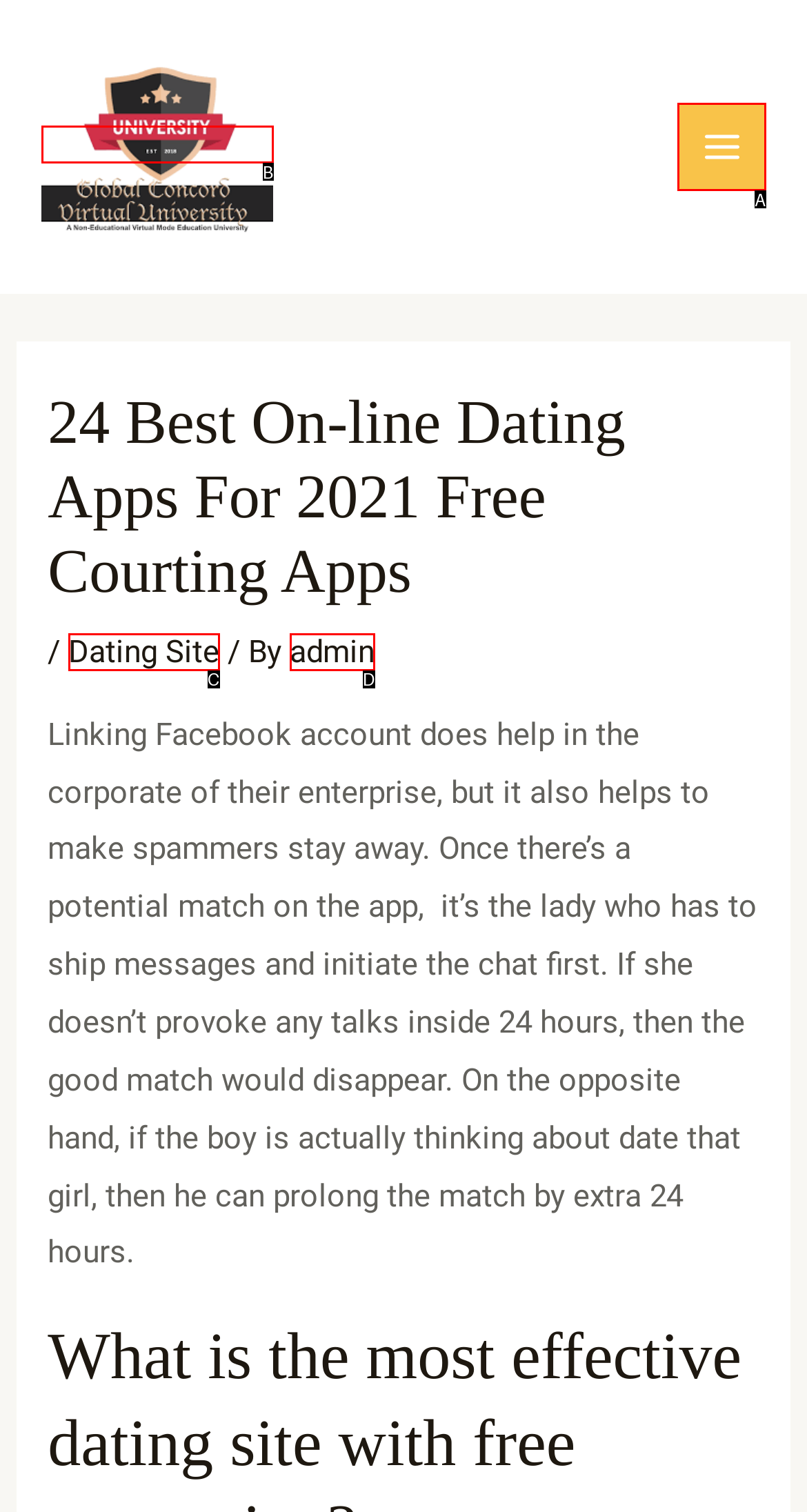Given the description: admin, identify the corresponding option. Answer with the letter of the appropriate option directly.

D